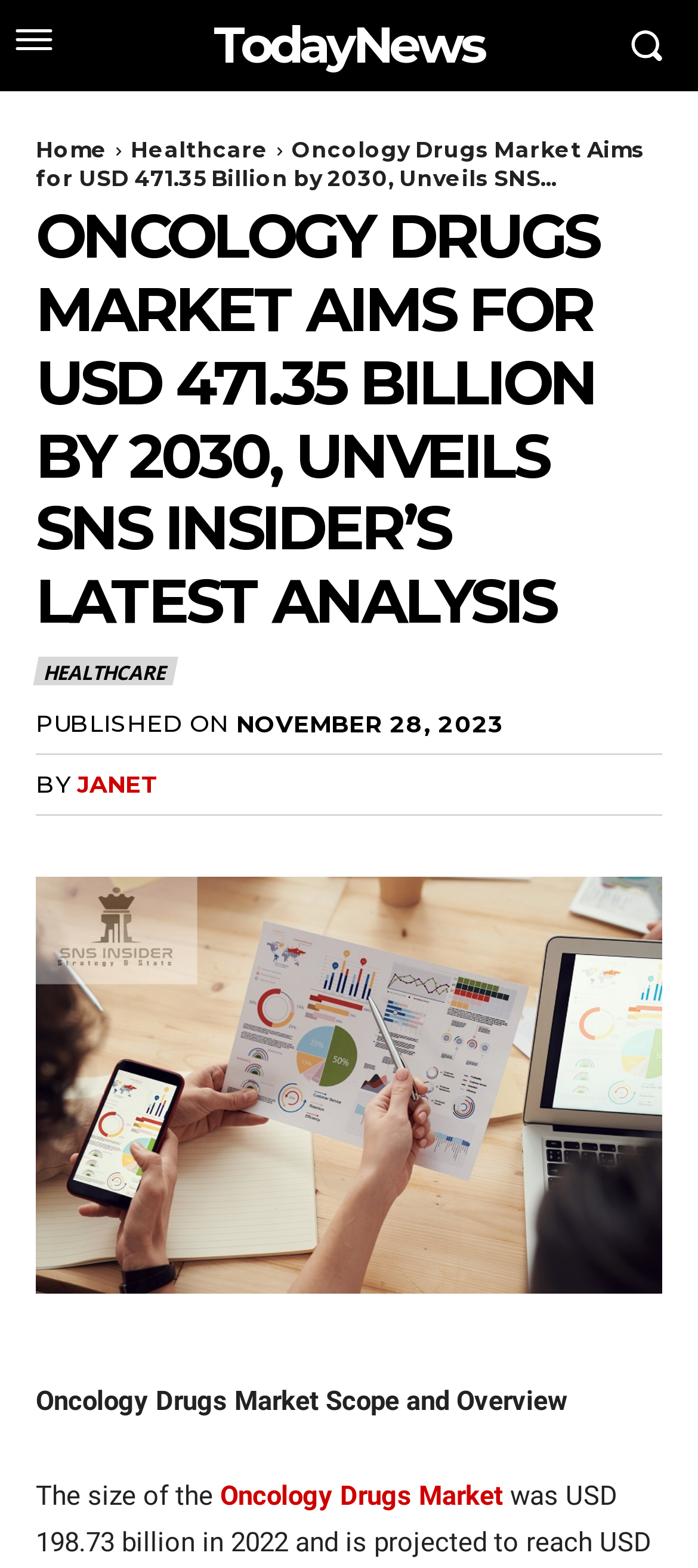Please provide a brief answer to the question using only one word or phrase: 
Who is the author of the latest article?

JANET